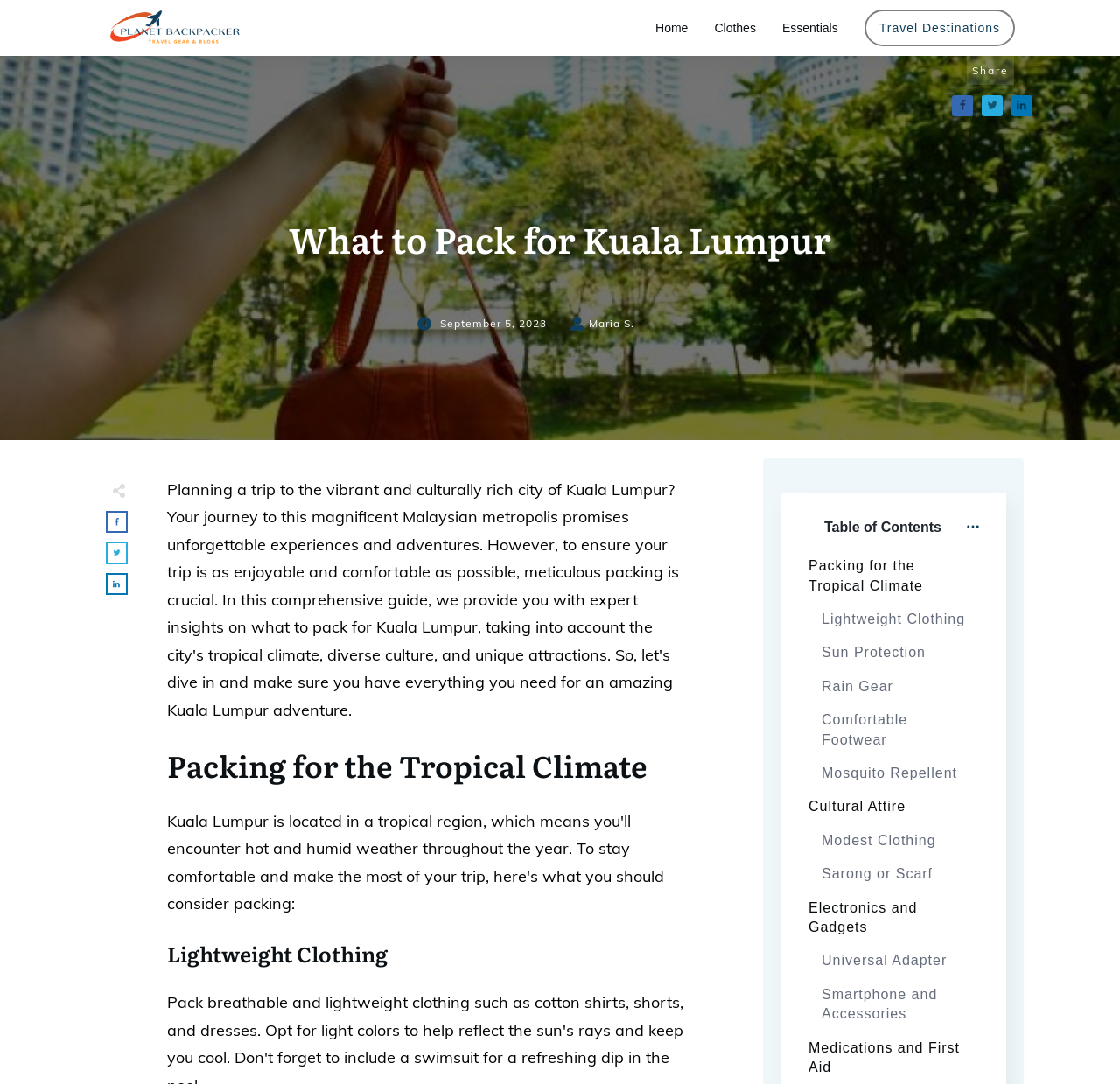Construct a comprehensive description capturing every detail on the webpage.

The webpage is about packing essentials for a trip to Kuala Lumpur, Malaysia. At the top left corner, there is a Planet Backpacker logo, which is an image linked to the website's homepage. Next to it, there are four navigation links: Home, Clothes, Essentials, and Travel Destinations. On the top right corner, there are three social media links with corresponding images.

Below the navigation links, there is a heading that reads "What to Pack for Kuala Lumpur" in a prominent font size. Underneath the heading, there is a horizontal separator line. The author's name, "Maria S.", and the date "September 5, 2023" are displayed on the same line, with the date linked to a specific webpage.

The main content of the webpage is divided into sections, each with a heading and a list of subheadings. The first section is "Packing for the Tropical Climate", followed by "Lightweight Clothing", which has a table of contents on the right side with links to various subtopics. These subtopics include Sun Protection, Rain Gear, Comfortable Footwear, Mosquito Repellent, Cultural Attire, Modest Clothing, Sarong or Scarf, Electronics and Gadgets, Universal Adapter, Smartphone and Accessories, and Medications and First Aid.

Throughout the webpage, there are several images and icons, including a Planet Backpacker logo, social media icons, and images accompanying the subheadings. The layout is organized, with clear headings and concise text, making it easy to navigate and read.